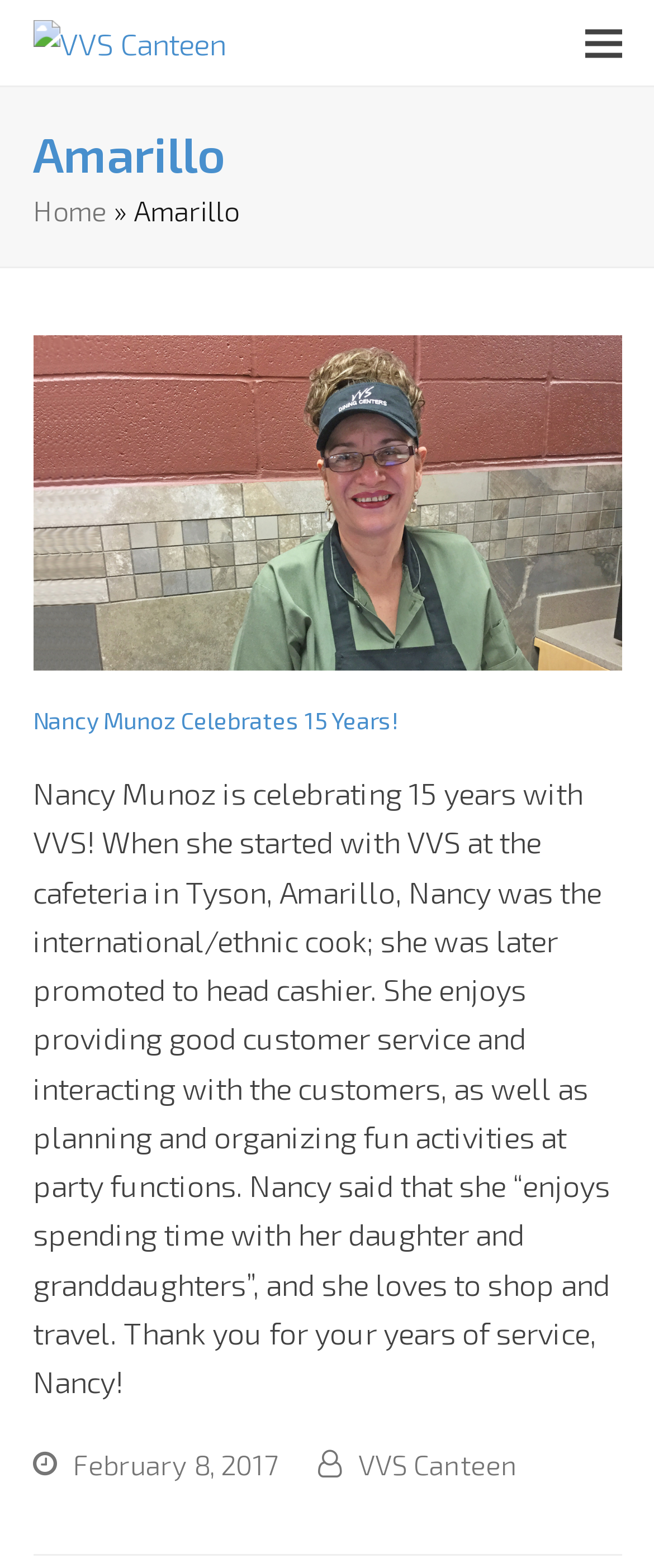Given the element description: "Home", predict the bounding box coordinates of this UI element. The coordinates must be four float numbers between 0 and 1, given as [left, top, right, bottom].

[0.05, 0.123, 0.163, 0.145]